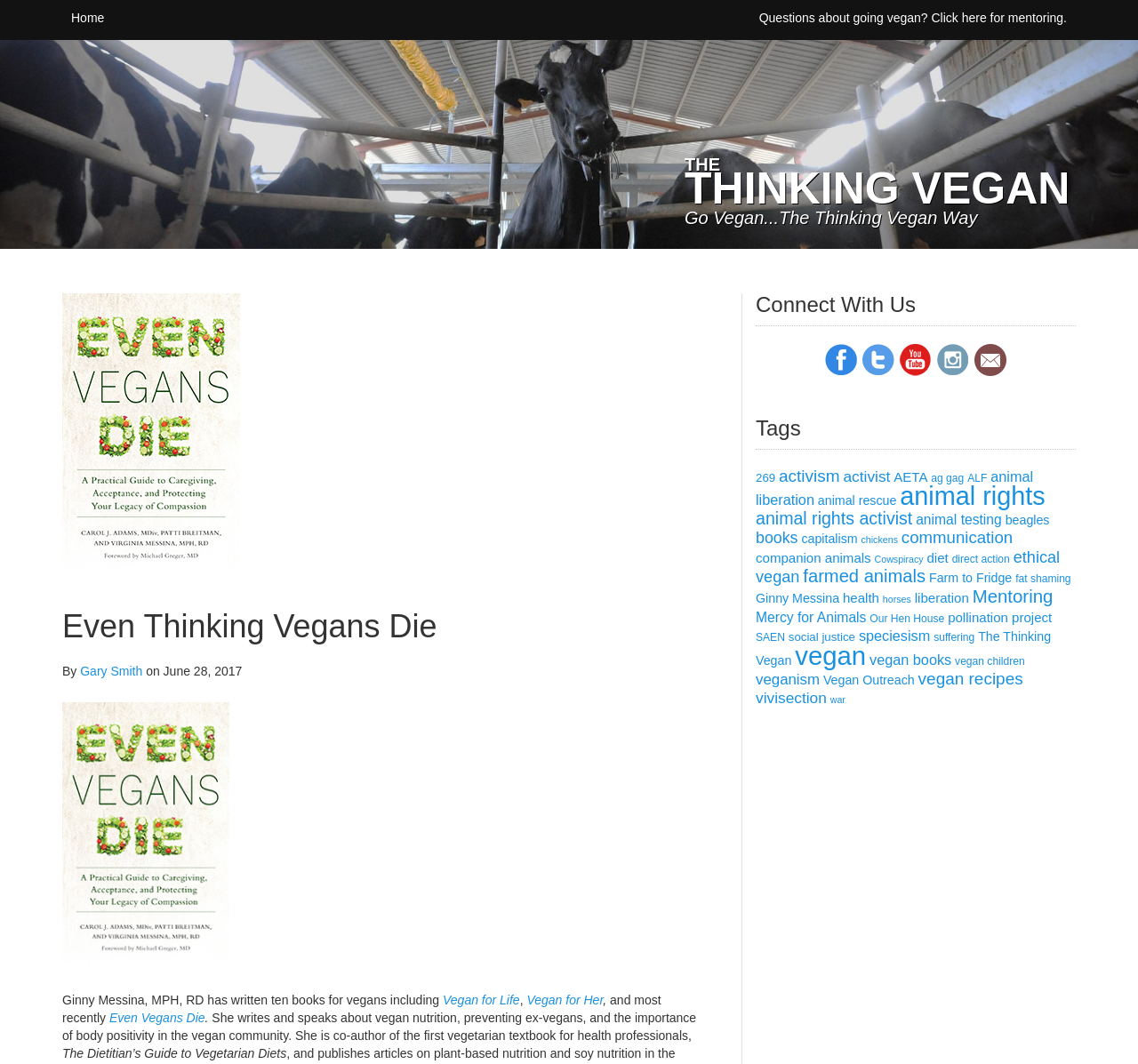Determine the bounding box coordinates for the element that should be clicked to follow this instruction: "Read 'Even Thinking Vegans Die' article". The coordinates should be given as four float numbers between 0 and 1, in the format [left, top, right, bottom].

[0.055, 0.572, 0.616, 0.605]